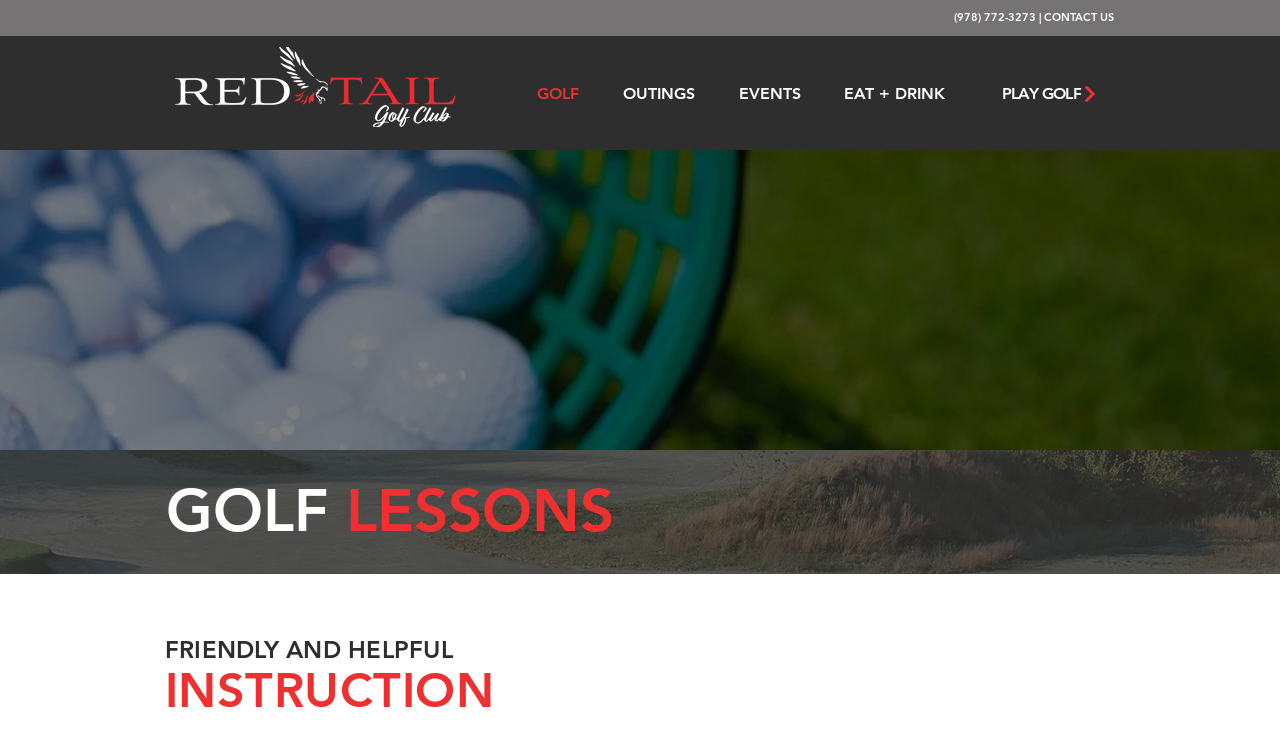Please specify the bounding box coordinates of the clickable region to carry out the following instruction: "view golf lessons". The coordinates should be four float numbers between 0 and 1, in the format [left, top, right, bottom].

[0.13, 0.633, 0.87, 0.731]